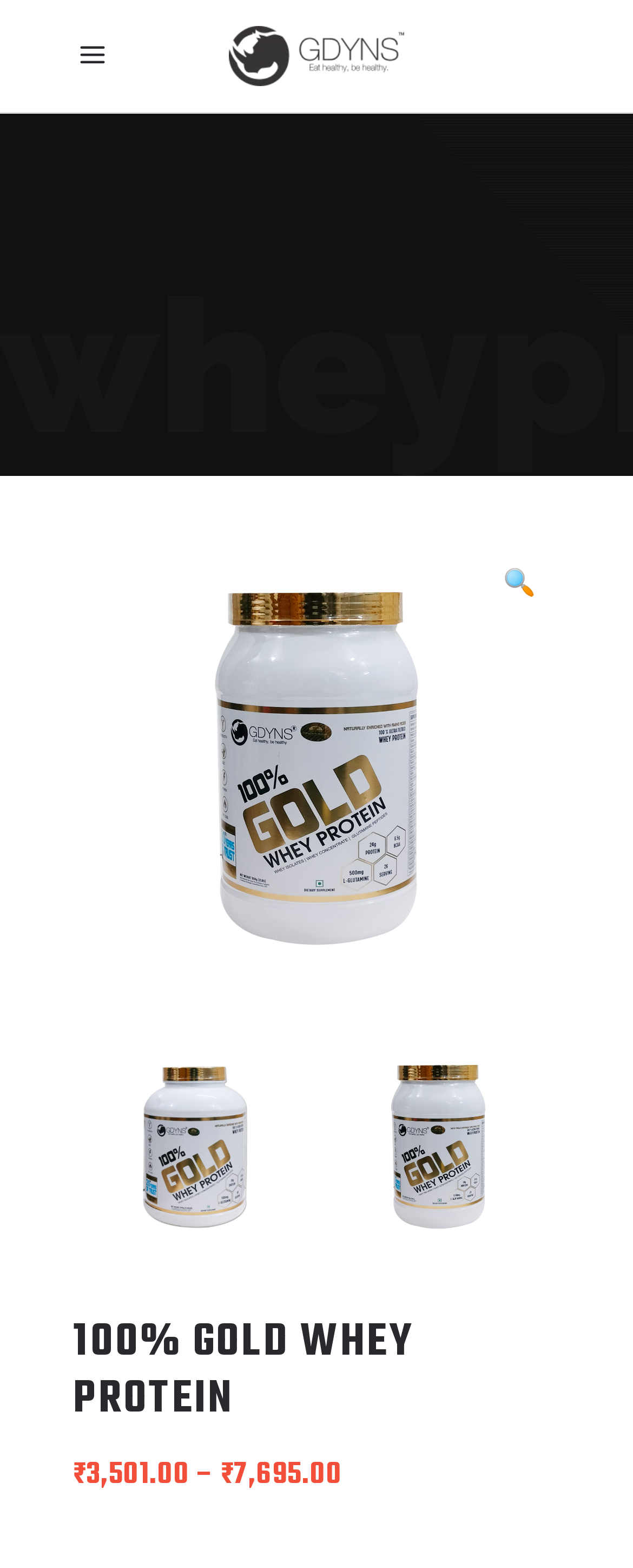Examine the screenshot and answer the question in as much detail as possible: What is the price of the 100% Gold Whey Protein?

I found the price of the 100% Gold Whey Protein by looking at the StaticText elements on the webpage. The element with the text '₹' is followed by the element with the text '3,501.00', which suggests that this is the price of the product.